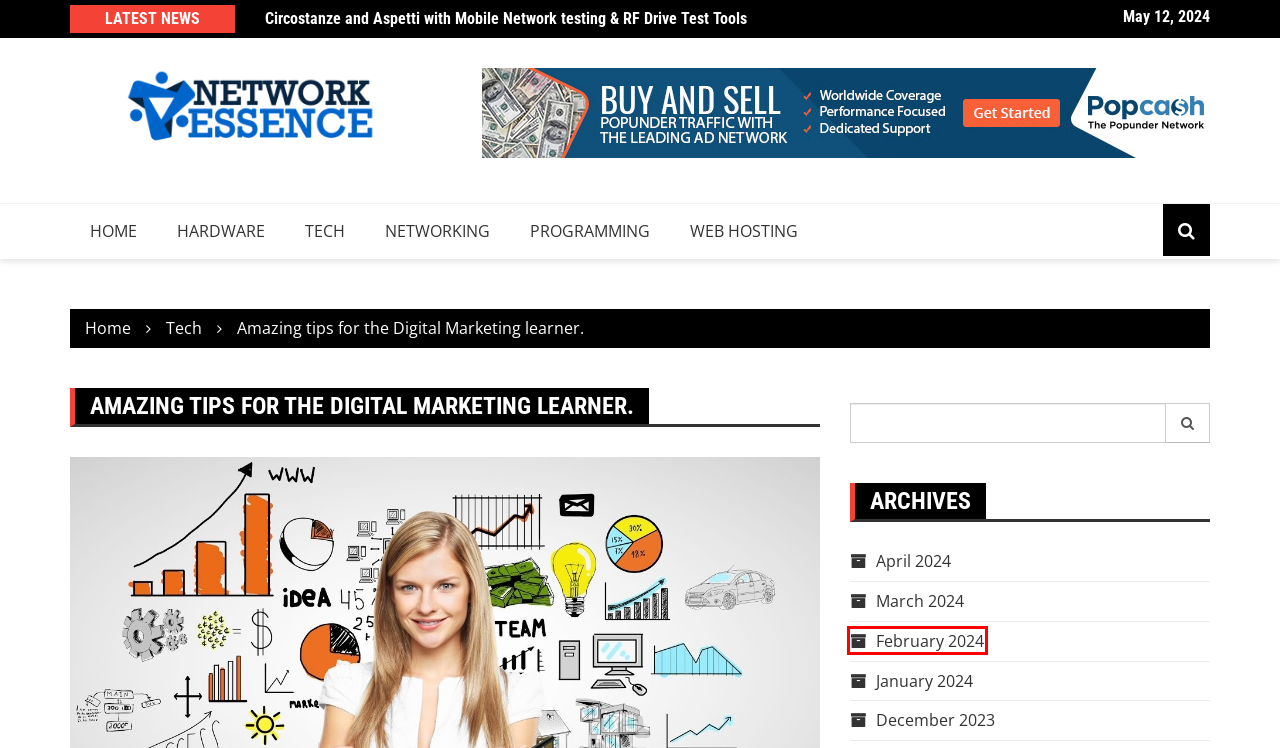Review the webpage screenshot and focus on the UI element within the red bounding box. Select the best-matching webpage description for the new webpage that follows after clicking the highlighted element. Here are the candidates:
A. Hardware Archives - Networkessence.net
B. Network Essence | Technology Blog
C. Cambiar and Subvertir with 5G Network Tester & RF Drive Test Software
D. December 2023 - Networkessence.net
E. February 2024 - Networkessence.net
F. Web Hosting Archives - Networkessence.net
G. Programming Archives - Networkessence.net
H. Networking Archives - Networkessence.net

E